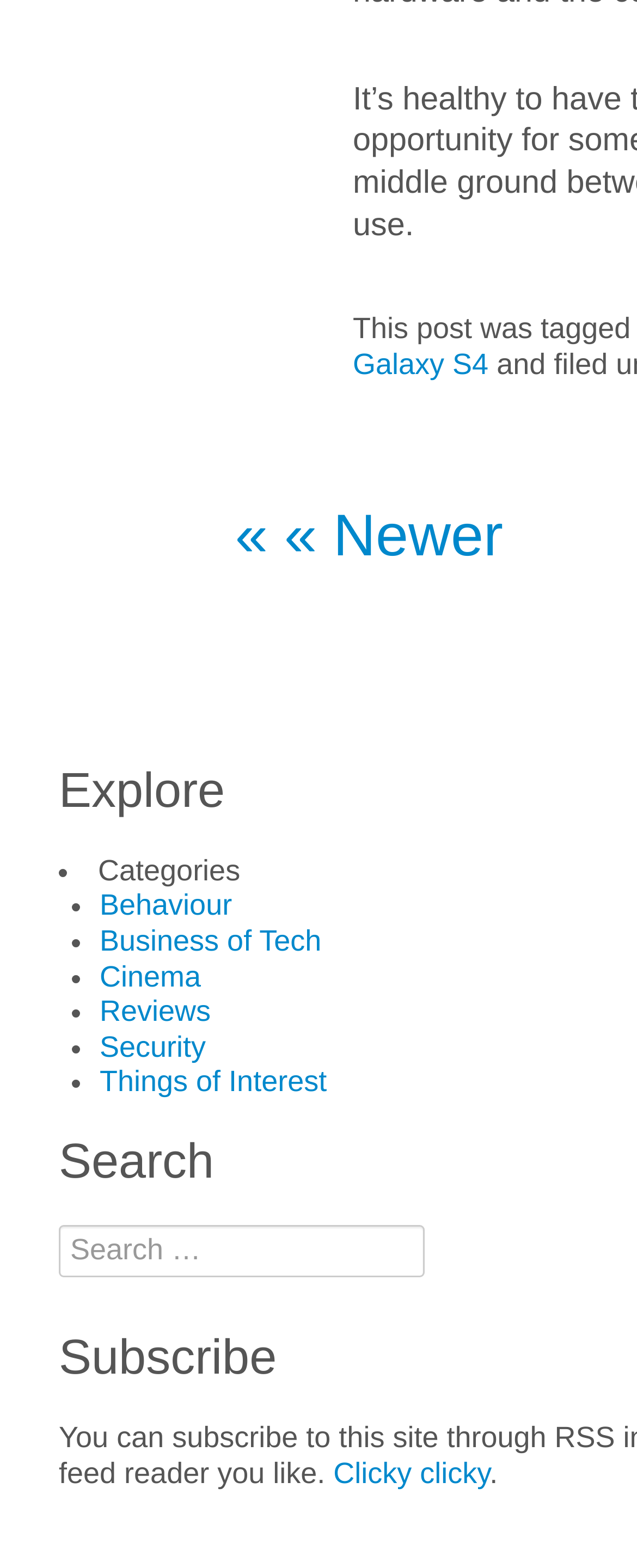Please specify the bounding box coordinates of the area that should be clicked to accomplish the following instruction: "view Behaviour category". The coordinates should consist of four float numbers between 0 and 1, i.e., [left, top, right, bottom].

[0.156, 0.567, 0.364, 0.588]